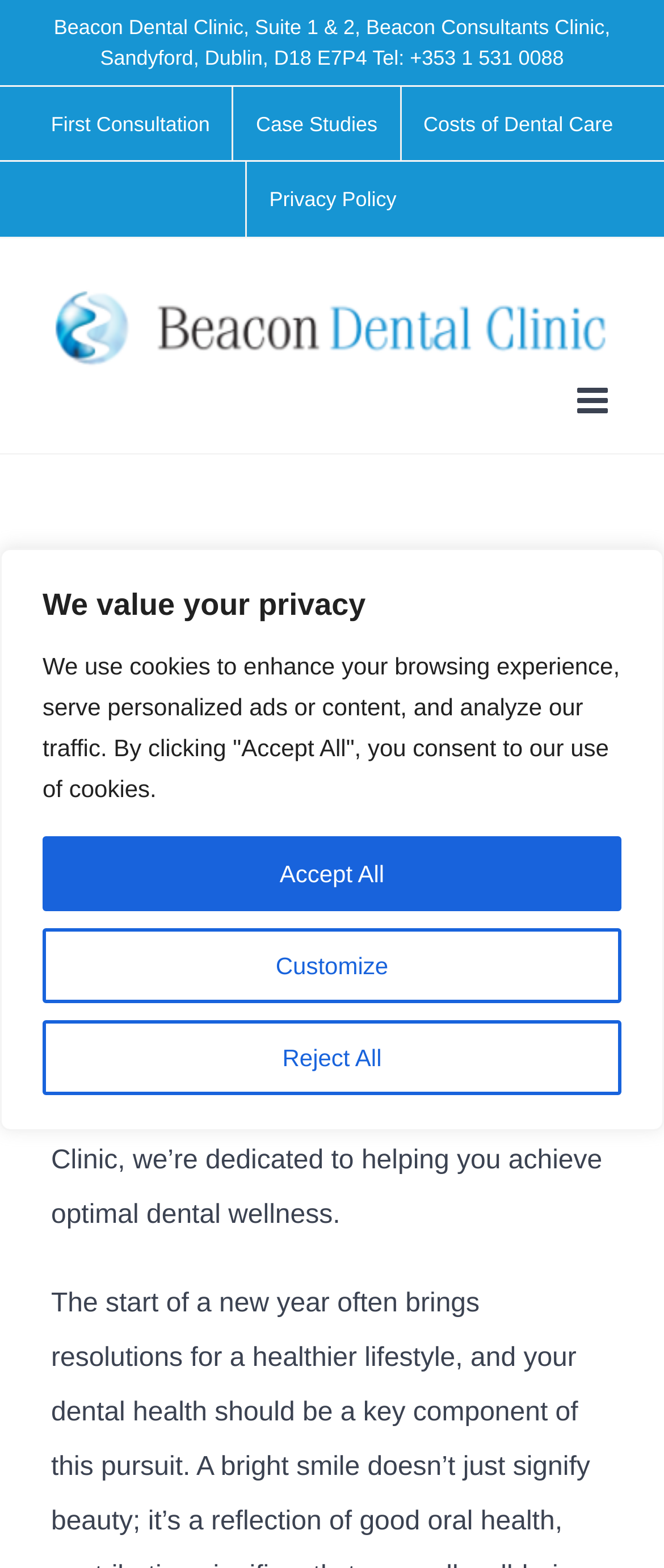Provide a short answer to the following question with just one word or phrase: What is the purpose of the 'Toggle mobile menu' button?

To control the mobile menu